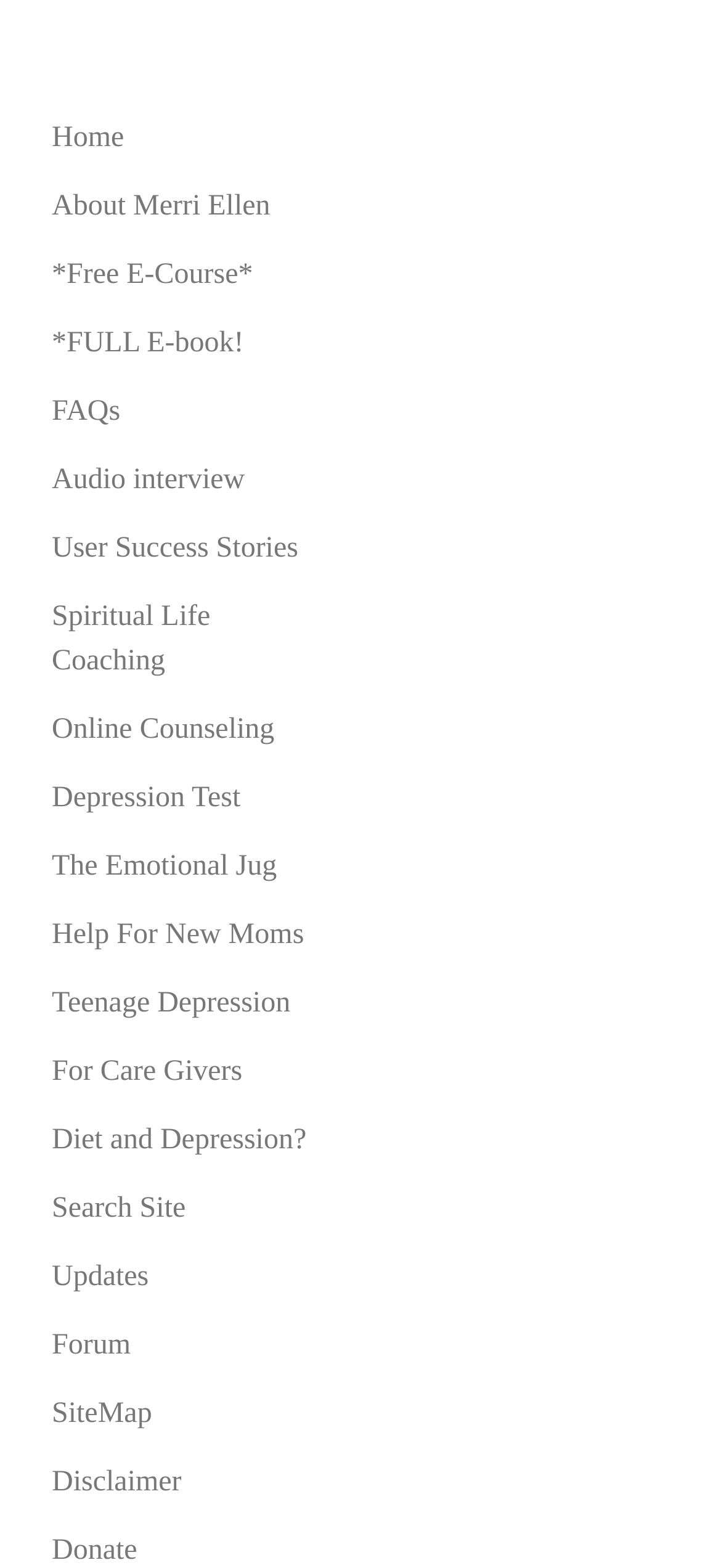Locate the bounding box coordinates of the clickable part needed for the task: "read user success stories".

[0.046, 0.33, 0.482, 0.37]